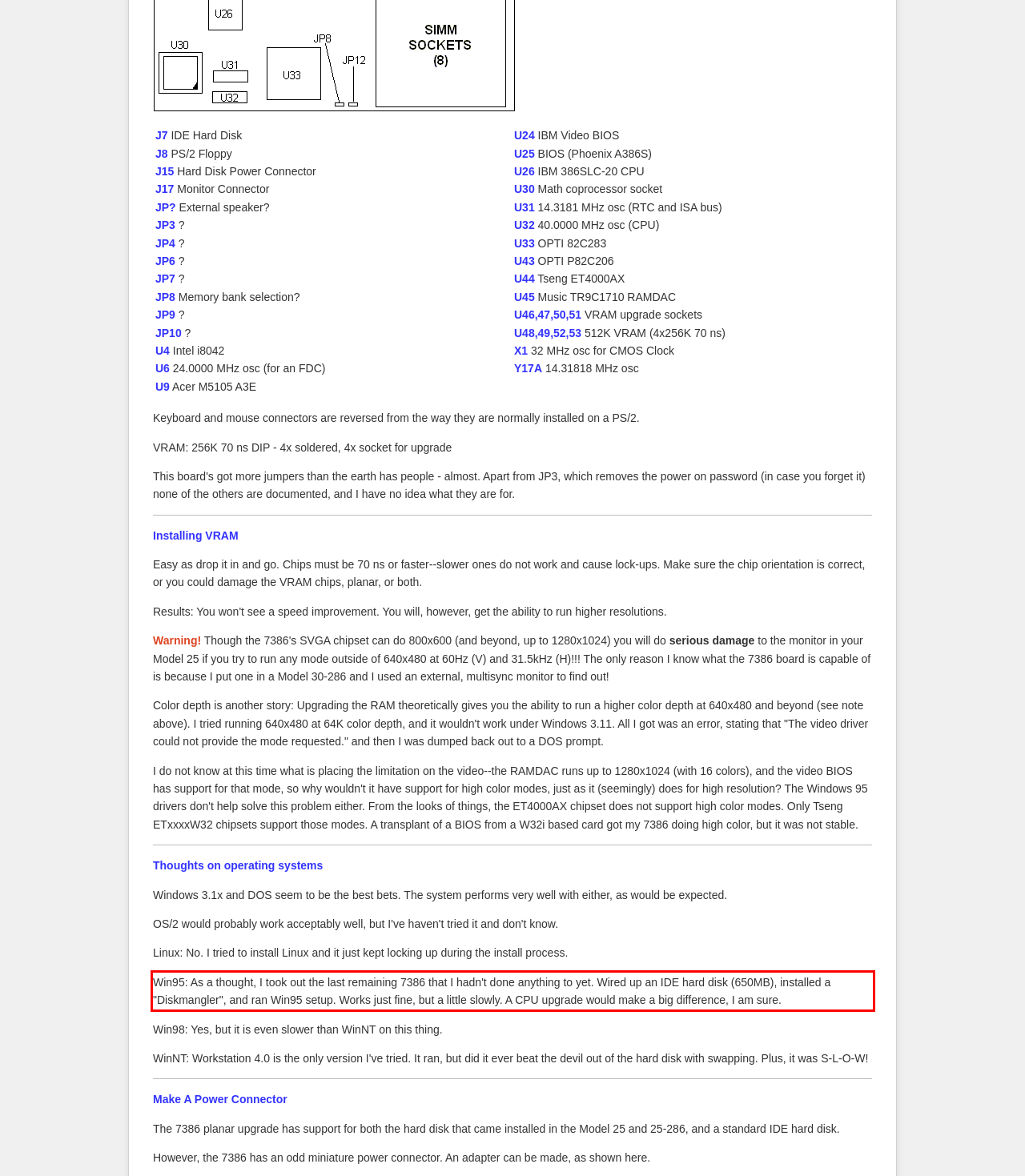Please identify and extract the text from the UI element that is surrounded by a red bounding box in the provided webpage screenshot.

Win95: As a thought, I took out the last remaining 7386 that I hadn't done anything to yet. Wired up an IDE hard disk (650MB), installed a "Diskmangler", and ran Win95 setup. Works just fine, but a little slowly. A CPU upgrade would make a big difference, I am sure.